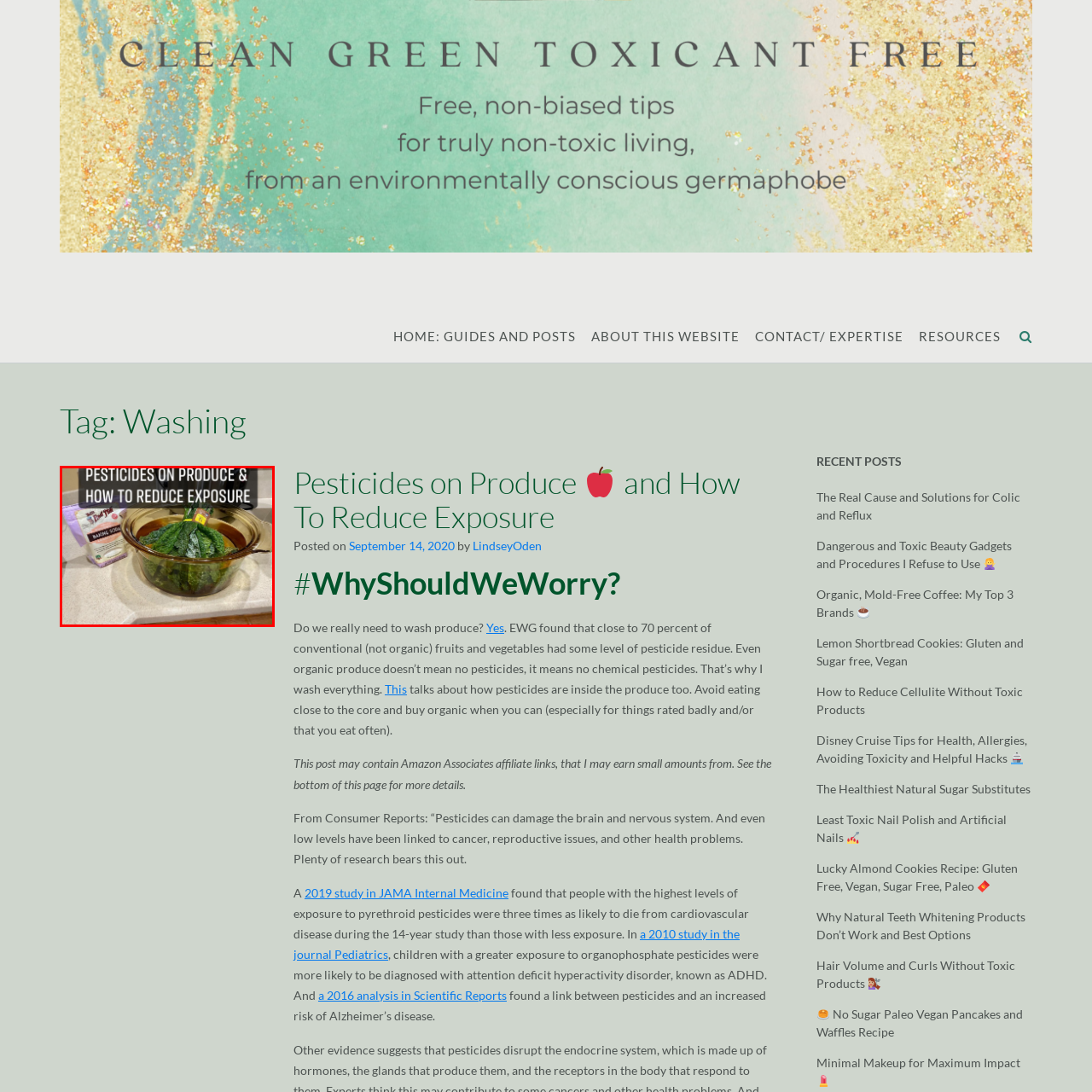Direct your gaze to the image circumscribed by the red boundary and deliver a thorough answer to the following question, drawing from the image's details: 
What is the main topic of the image?

The image features bold text that reads 'PESTICIDES ON PRODUCE & HOW TO REDUCE EXPOSURE', emphasizing the informative nature of the content, and the scene is set in a kitchen with a focus on washing or cleaning produce, suggesting that the main topic is pesticide contamination in produce and methods to mitigate exposure.